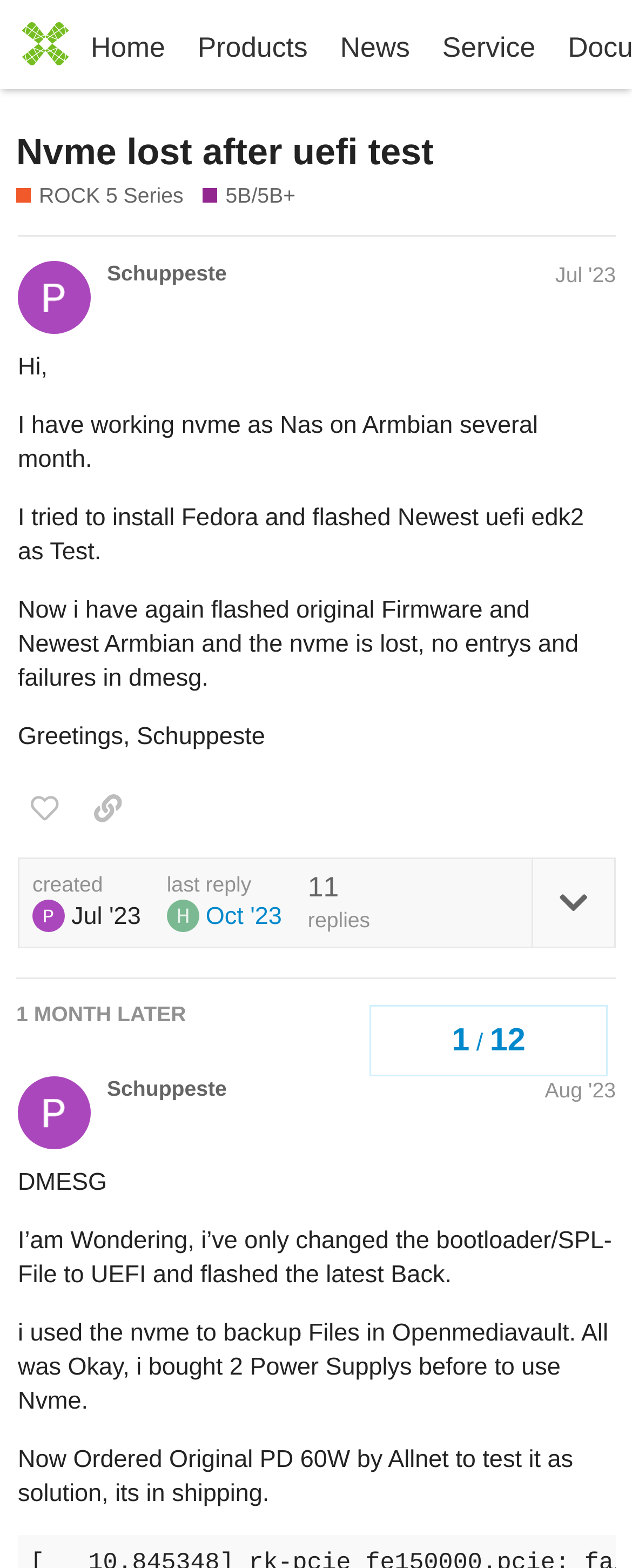Using floating point numbers between 0 and 1, provide the bounding box coordinates in the format (top-left x, top-left y, bottom-right x, bottom-right y). Locate the UI element described here: English Country Dance

None